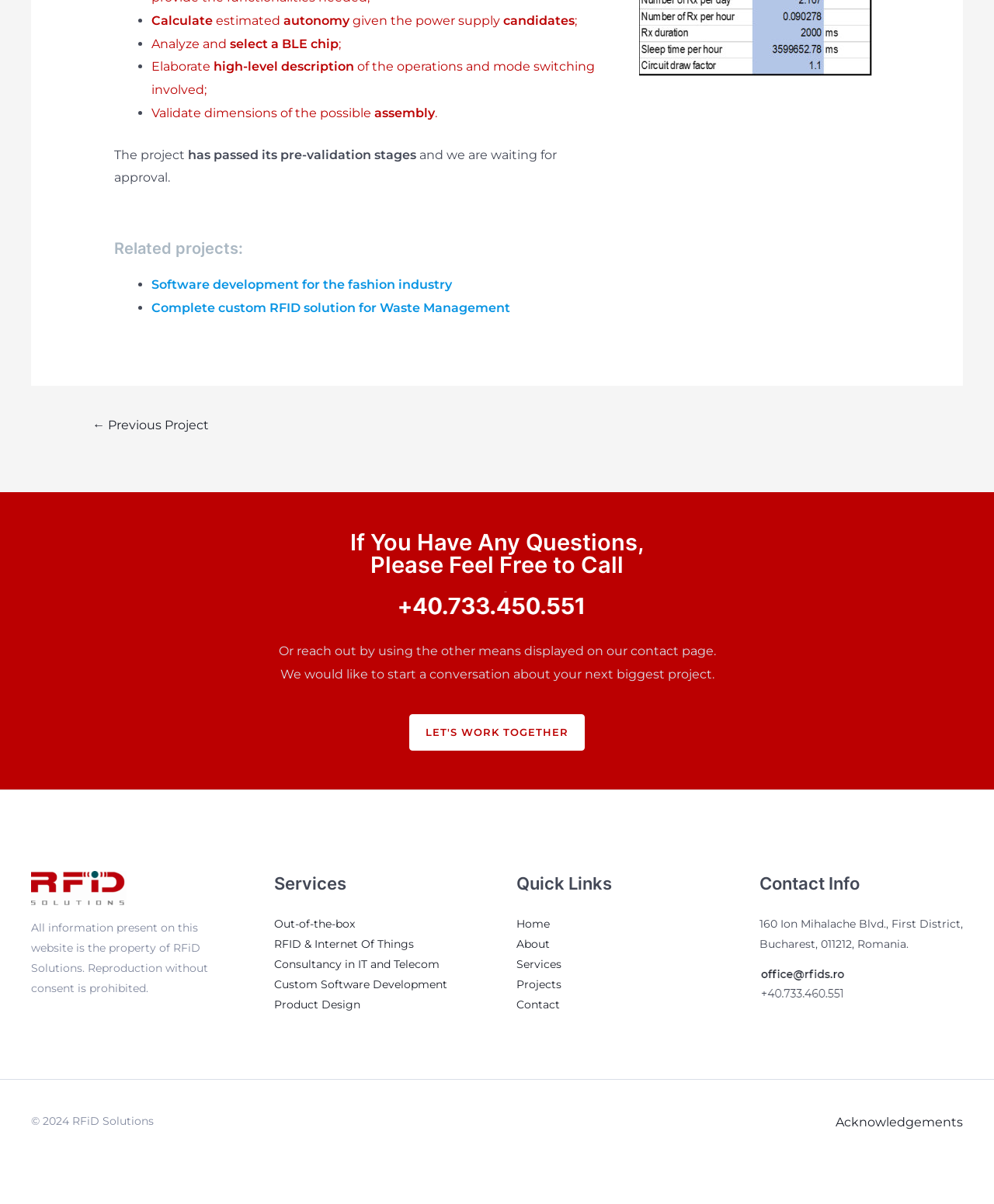Can you specify the bounding box coordinates for the region that should be clicked to fulfill this instruction: "Click on 'Home'".

[0.52, 0.761, 0.553, 0.773]